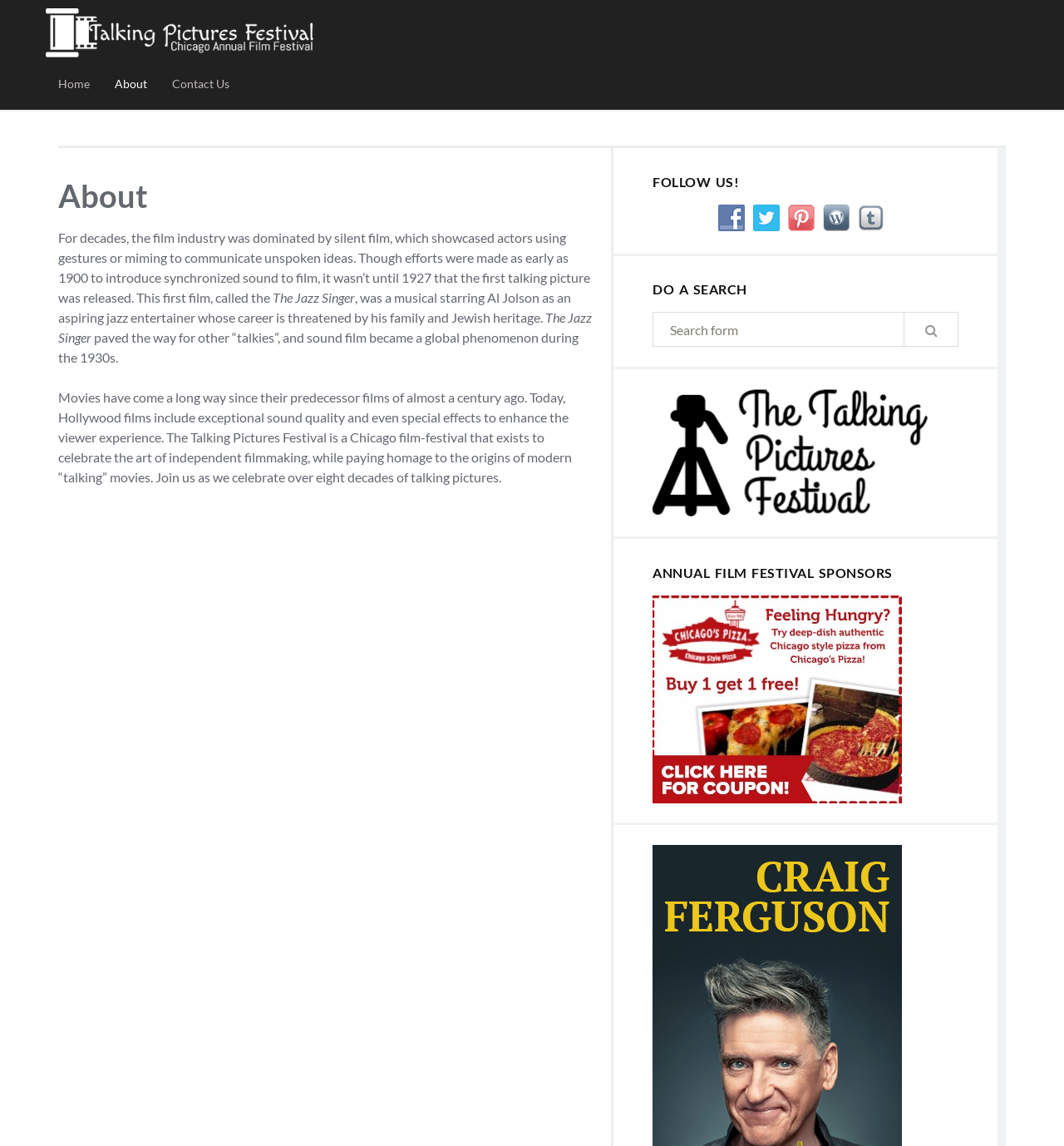Identify the bounding box coordinates of the area that should be clicked in order to complete the given instruction: "Follow Us on Facebook". The bounding box coordinates should be four float numbers between 0 and 1, i.e., [left, top, right, bottom].

[0.675, 0.183, 0.708, 0.196]